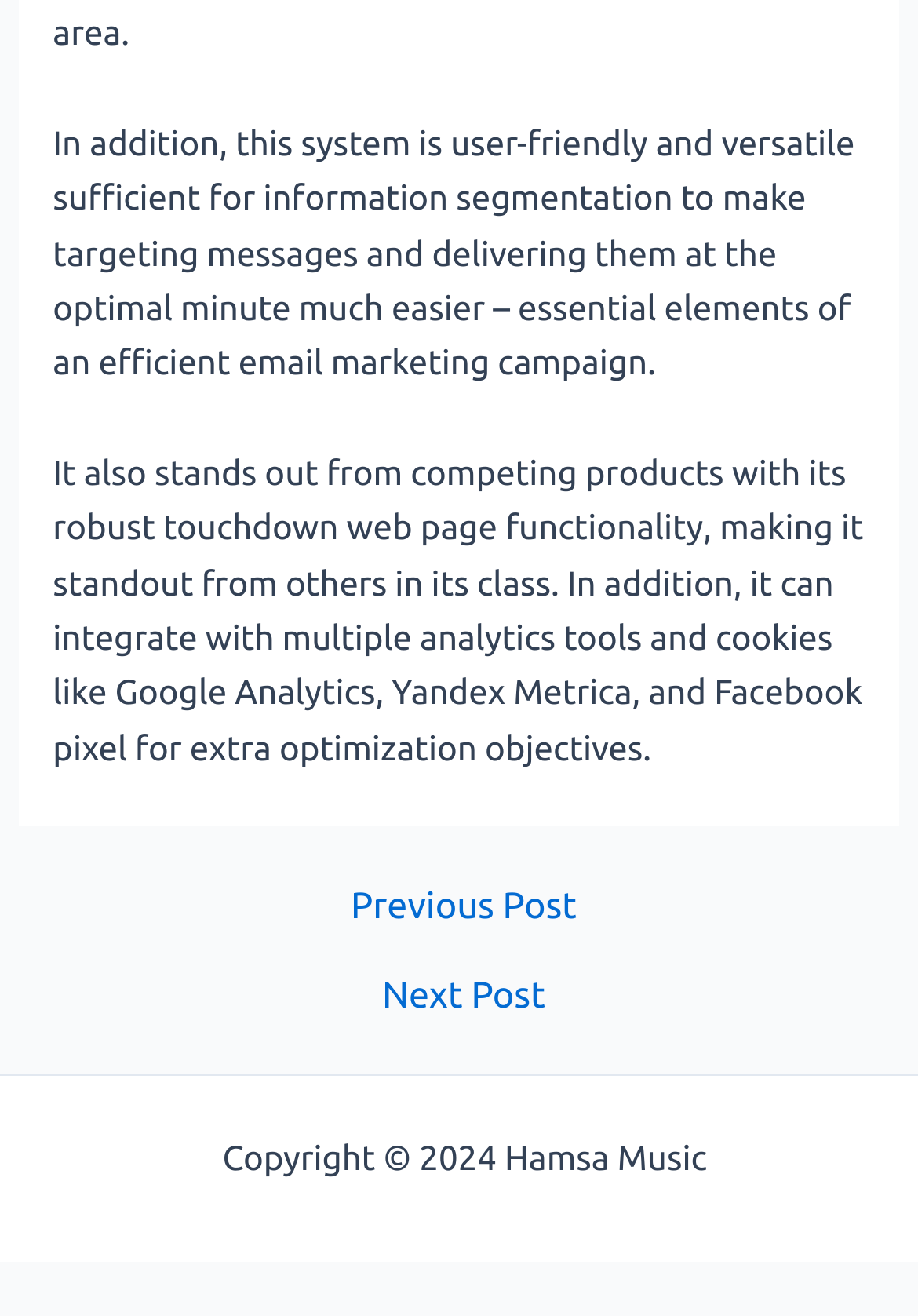Answer the question with a brief word or phrase:
What is the purpose of the navigation section?

Post navigation